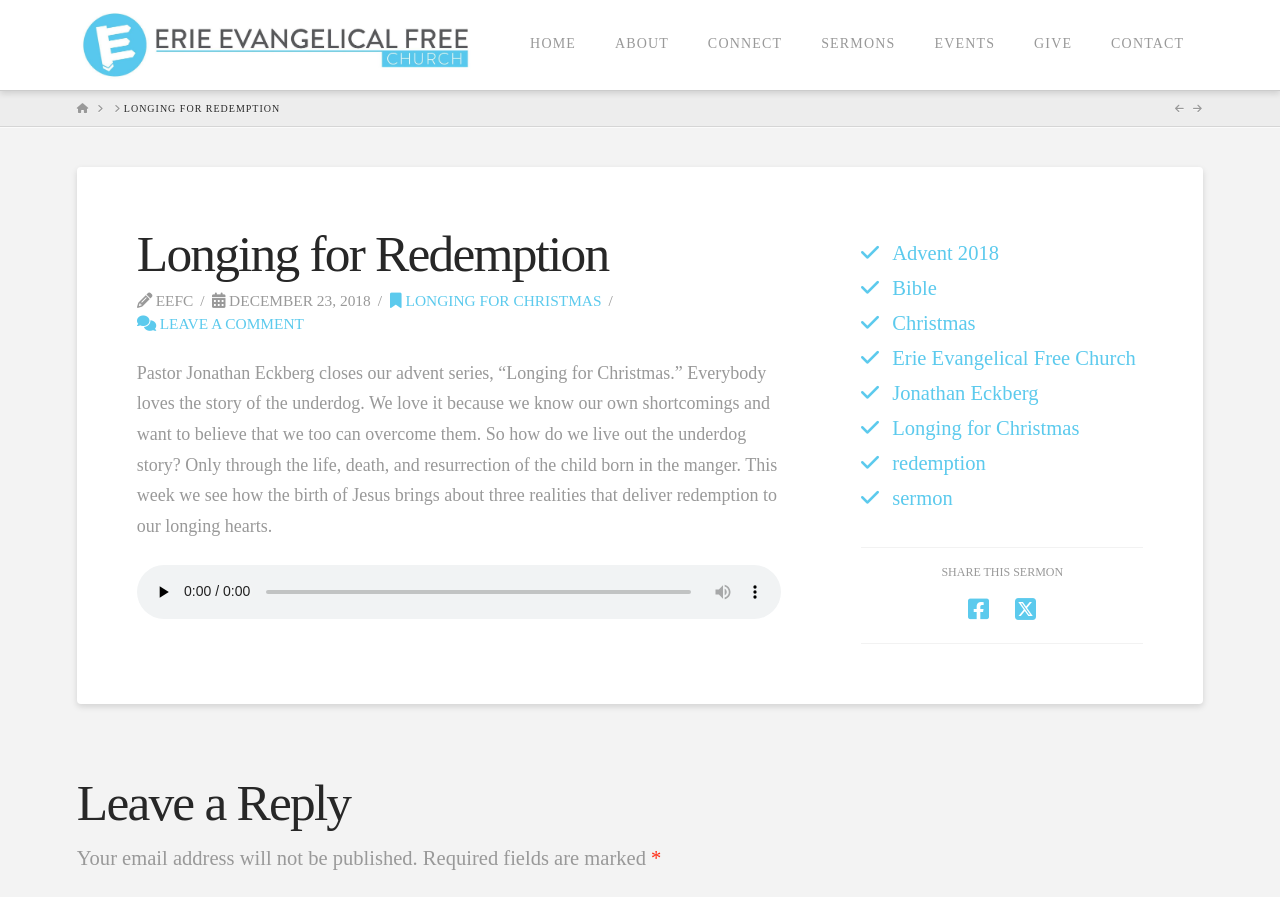Locate the bounding box of the UI element based on this description: "Advent 2018". Provide four float numbers between 0 and 1 as [left, top, right, bottom].

[0.697, 0.27, 0.78, 0.295]